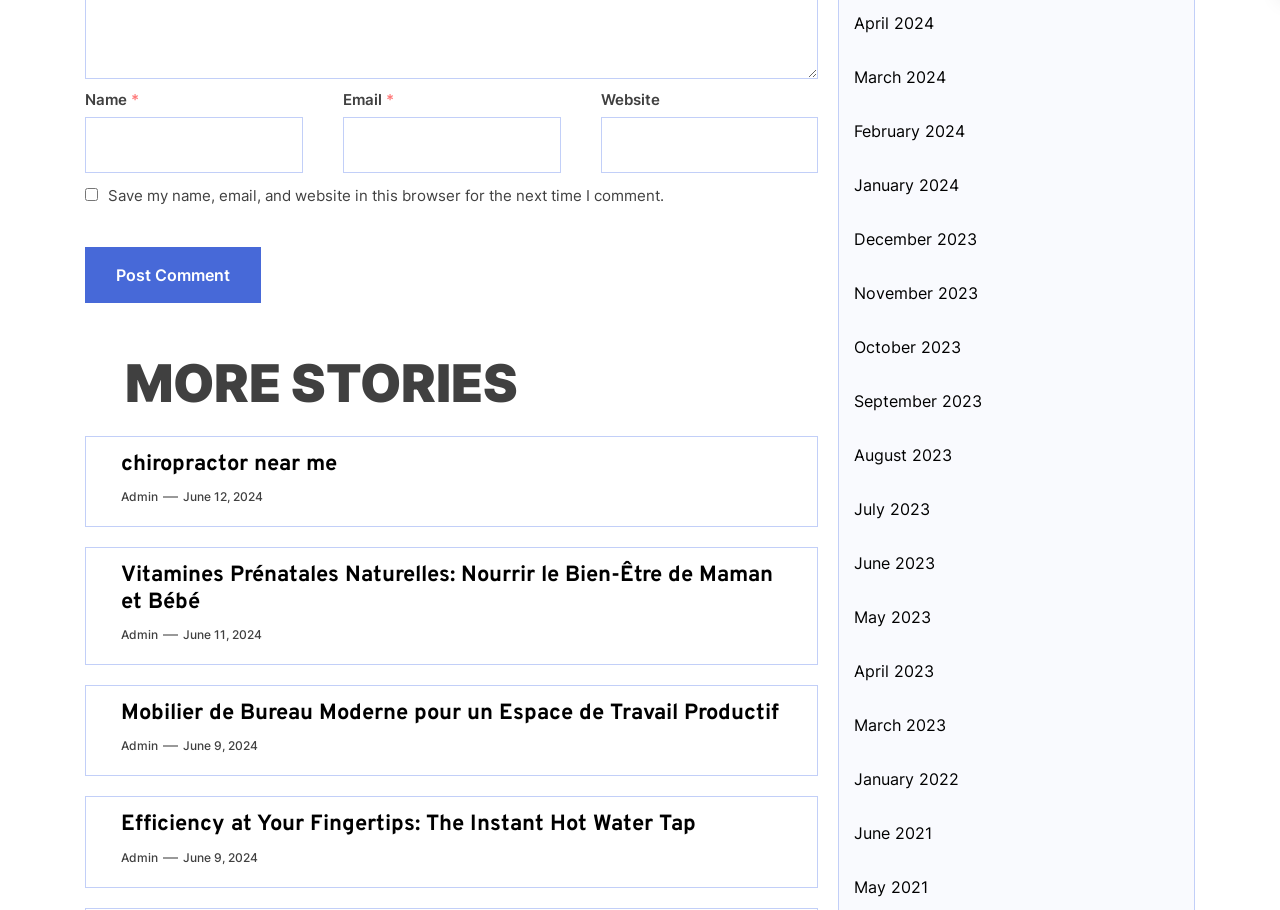Please provide a comprehensive answer to the question below using the information from the image: How many articles are listed on the page?

The page contains four articles, each with a heading, a link to the article, and information about the author and date posted.